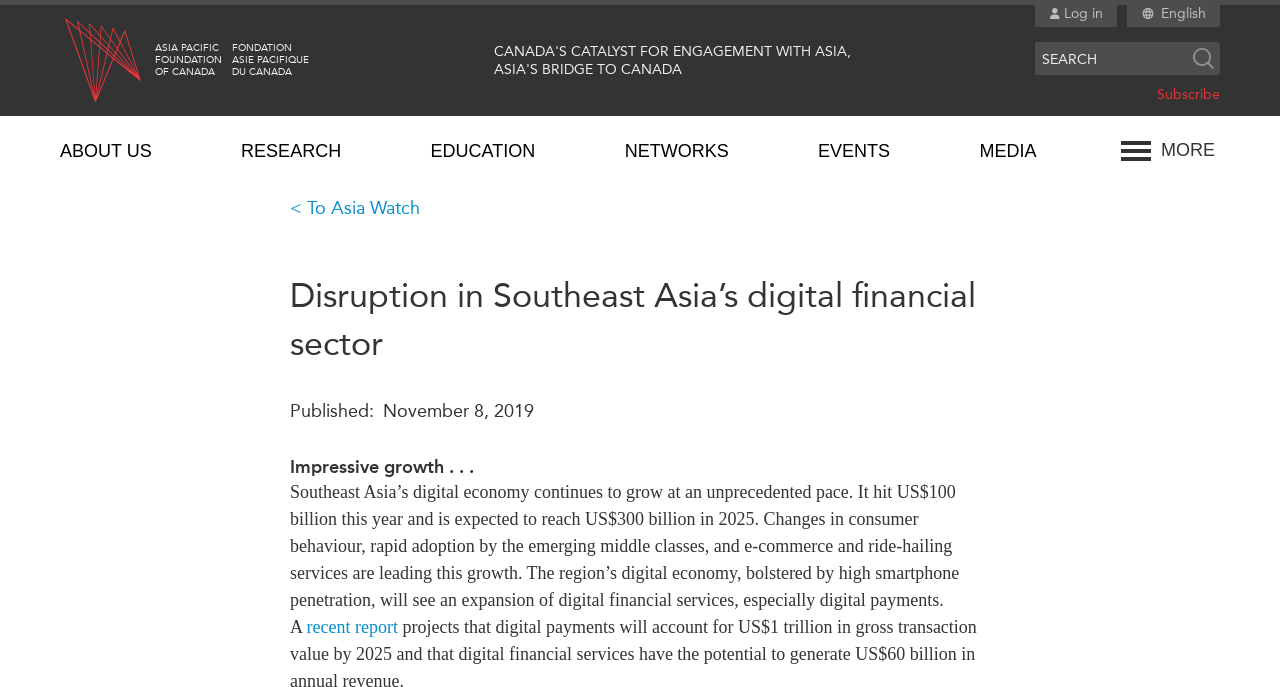What is the main factor driving the growth of Southeast Asia's digital economy?
Based on the screenshot, respond with a single word or phrase.

Changes in consumer behaviour